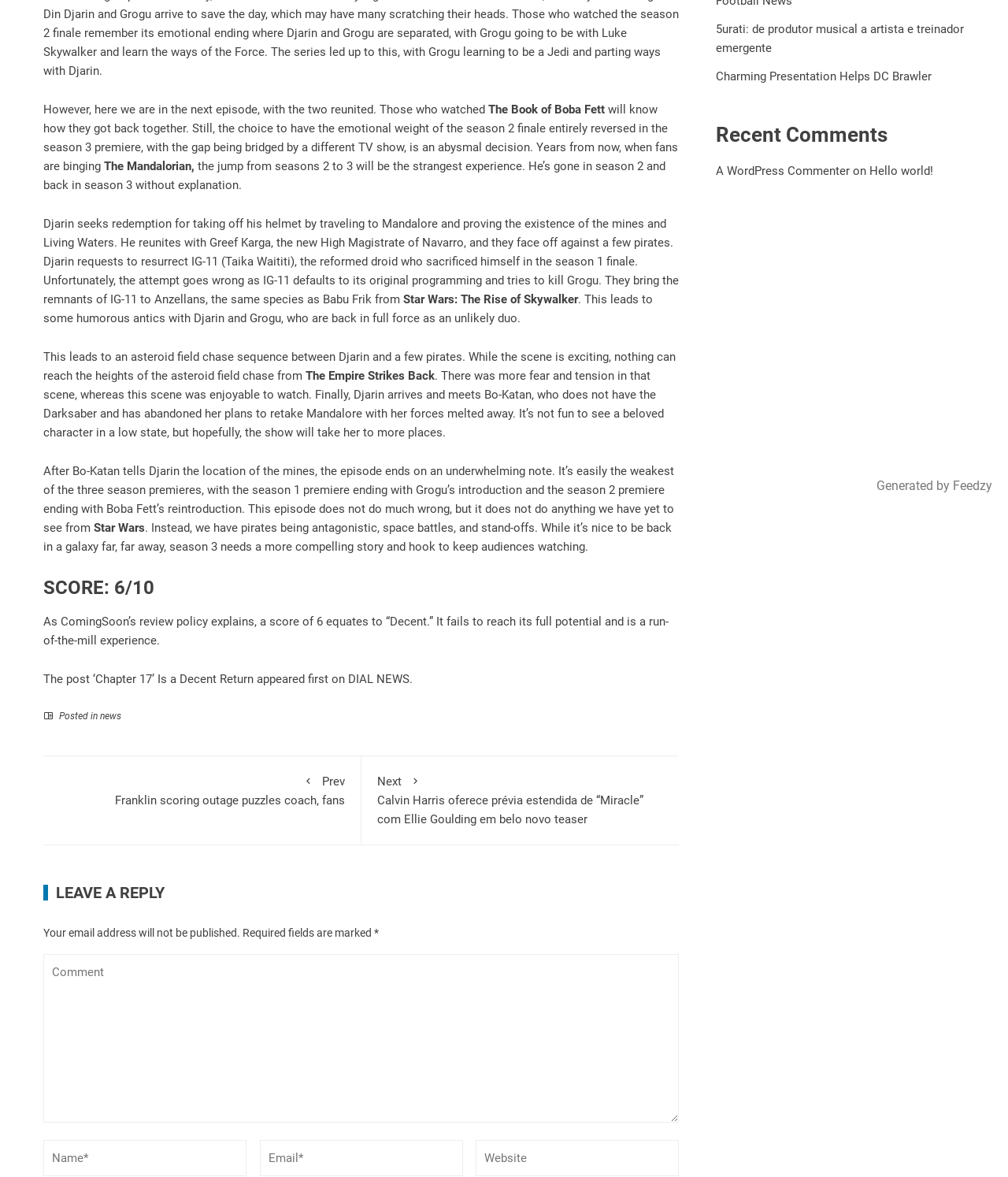Ascertain the bounding box coordinates for the UI element detailed here: "A WordPress Commenter". The coordinates should be provided as [left, top, right, bottom] with each value being a float between 0 and 1.

[0.71, 0.139, 0.843, 0.152]